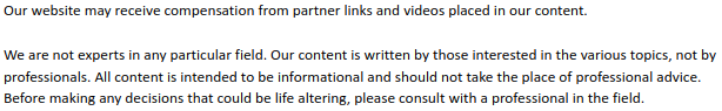What should readers do before making significant decisions?
Based on the image content, provide your answer in one word or a short phrase.

Consult with professionals